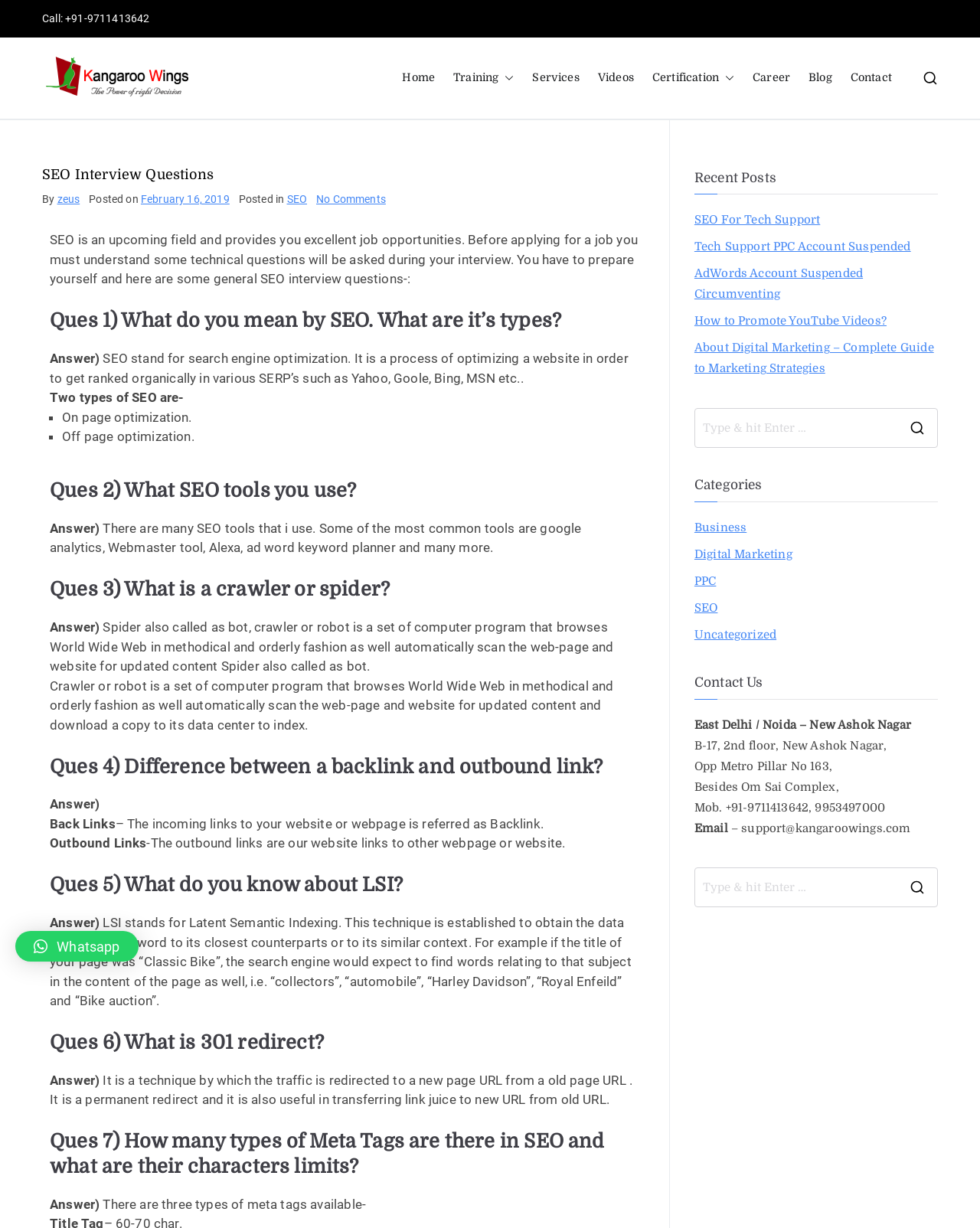Find the bounding box coordinates for the area you need to click to carry out the instruction: "Search for something". The coordinates should be four float numbers between 0 and 1, indicated as [left, top, right, bottom].

[0.709, 0.333, 0.956, 0.364]